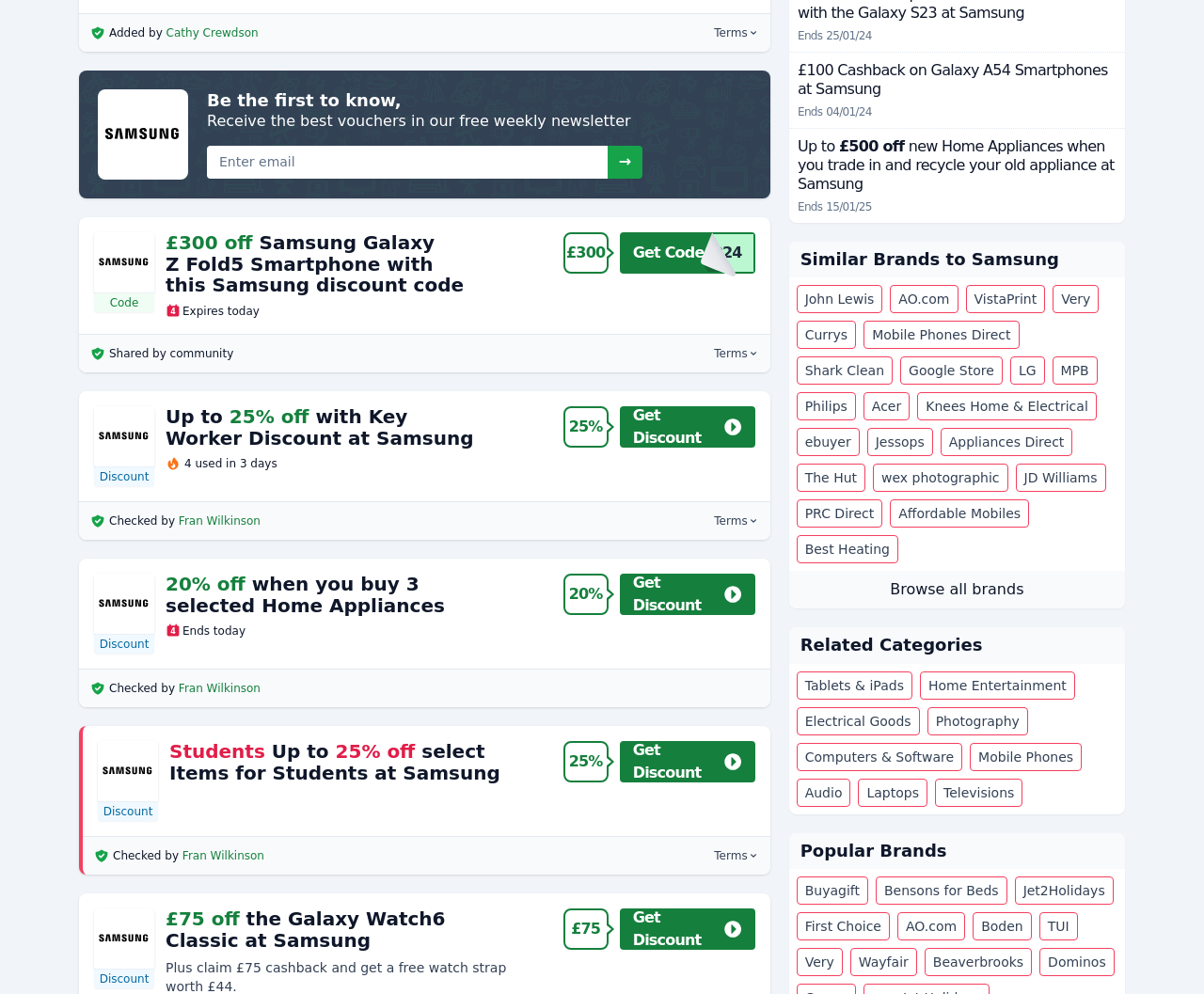Please give a succinct answer to the question in one word or phrase:
What is the purpose of this webpage?

To provide discount codes and vouchers